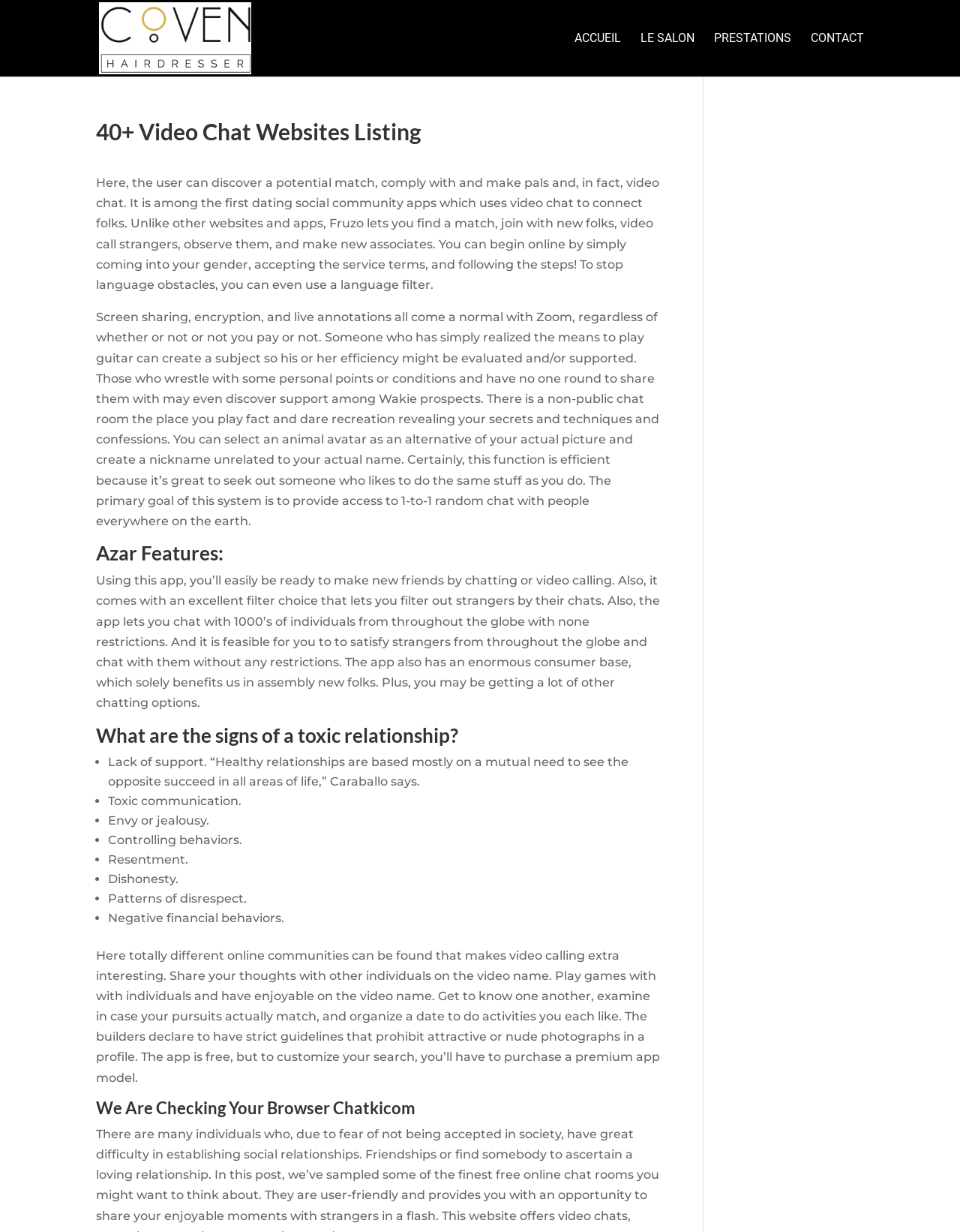Provide an in-depth caption for the contents of the webpage.

This webpage appears to be a blog or article page focused on video chat websites and dating social community apps. At the top, there is a logo and a navigation menu with four links: "ACCUEIL", "LE SALON", "PRESTATIONS", and "CONTACT". 

Below the navigation menu, there is a heading that reads "40+ Video Chat Websites Listing" followed by a brief introduction to the topic. The introduction explains that users can discover potential matches, make friends, and video chat on these apps.

The main content of the page is divided into several sections. The first section describes the features of Fruzo, a dating social community app that uses video chat to connect people. The second section discusses the features of Zoom, a video conferencing platform. The third section talks about Wakie, a social app that allows users to share secrets and confessions.

The fourth section is about Azar, another video chat app that allows users to make new friends by chatting or video calling. The section highlights the app's filter option, which enables users to filter out strangers by their chats.

The fifth section is about the signs of a toxic relationship, listing several indicators such as lack of support, toxic communication, envy or jealousy, controlling behaviors, resentment, dishonesty, patterns of disrespect, and negative financial behaviors.

Finally, there is a section that discusses online communities that make video calling more interesting, allowing users to share thoughts, play games, and get to know each other. The section also mentions the app's strict rules against attractive or nude profile pictures.

At the very bottom of the page, there is a heading that reads "We Are Checking Your Browser Chatkicom", which appears to be a message or a warning related to browser compatibility.